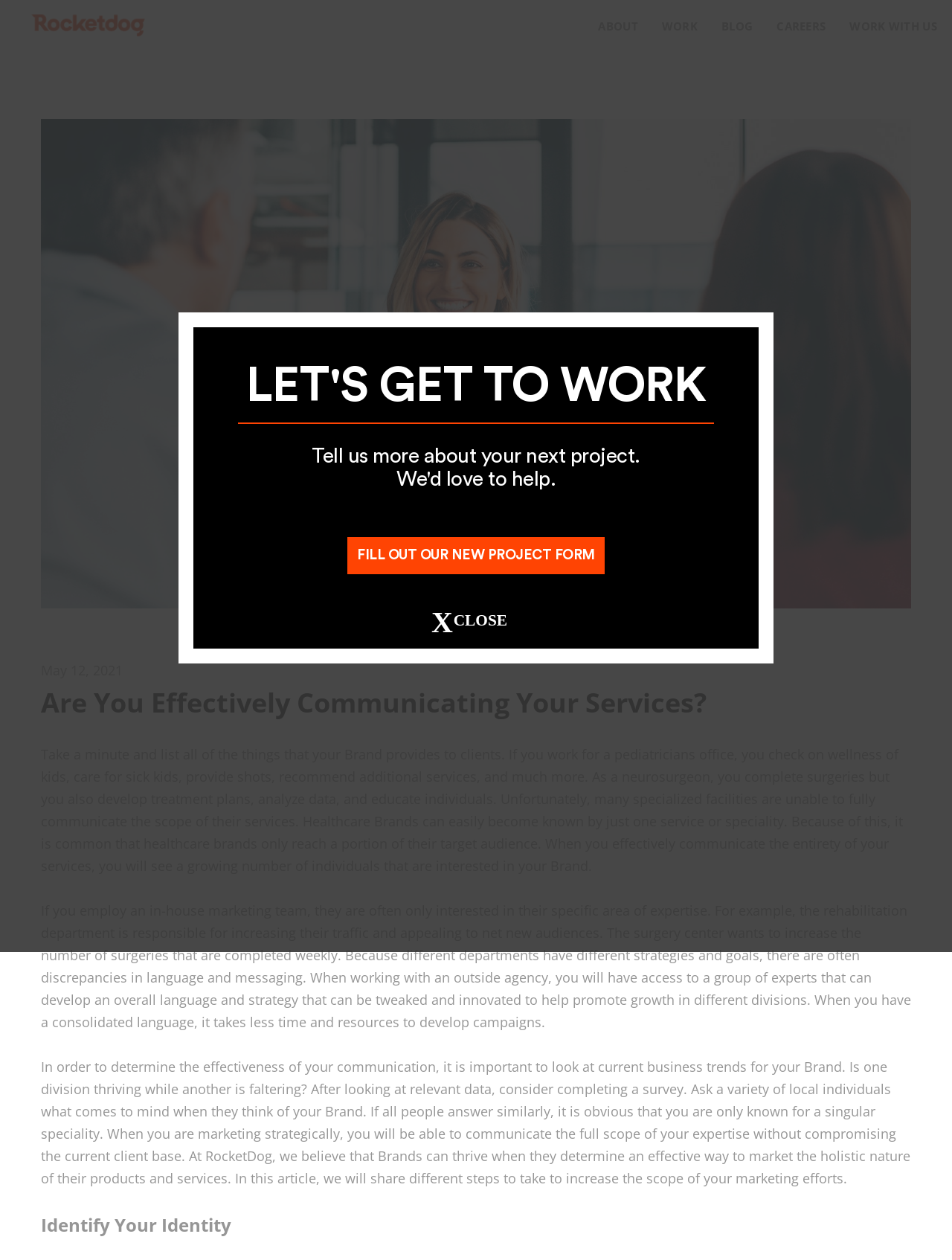Please provide a one-word or short phrase answer to the question:
How many links are in the top navigation menu?

5